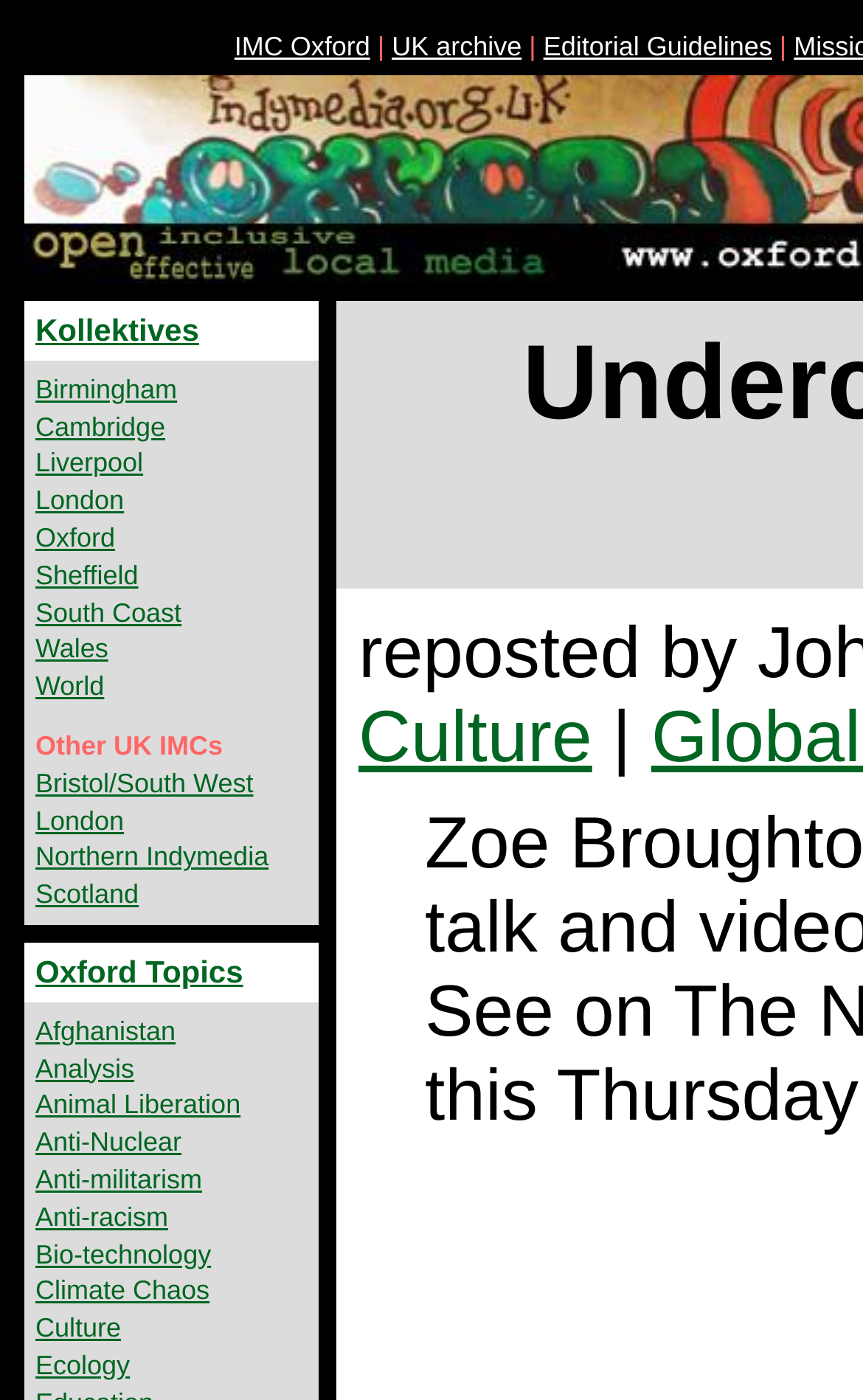Please identify and generate the text content of the webpage's main heading.

Undercurrents talk at Oxford Brookes Uni